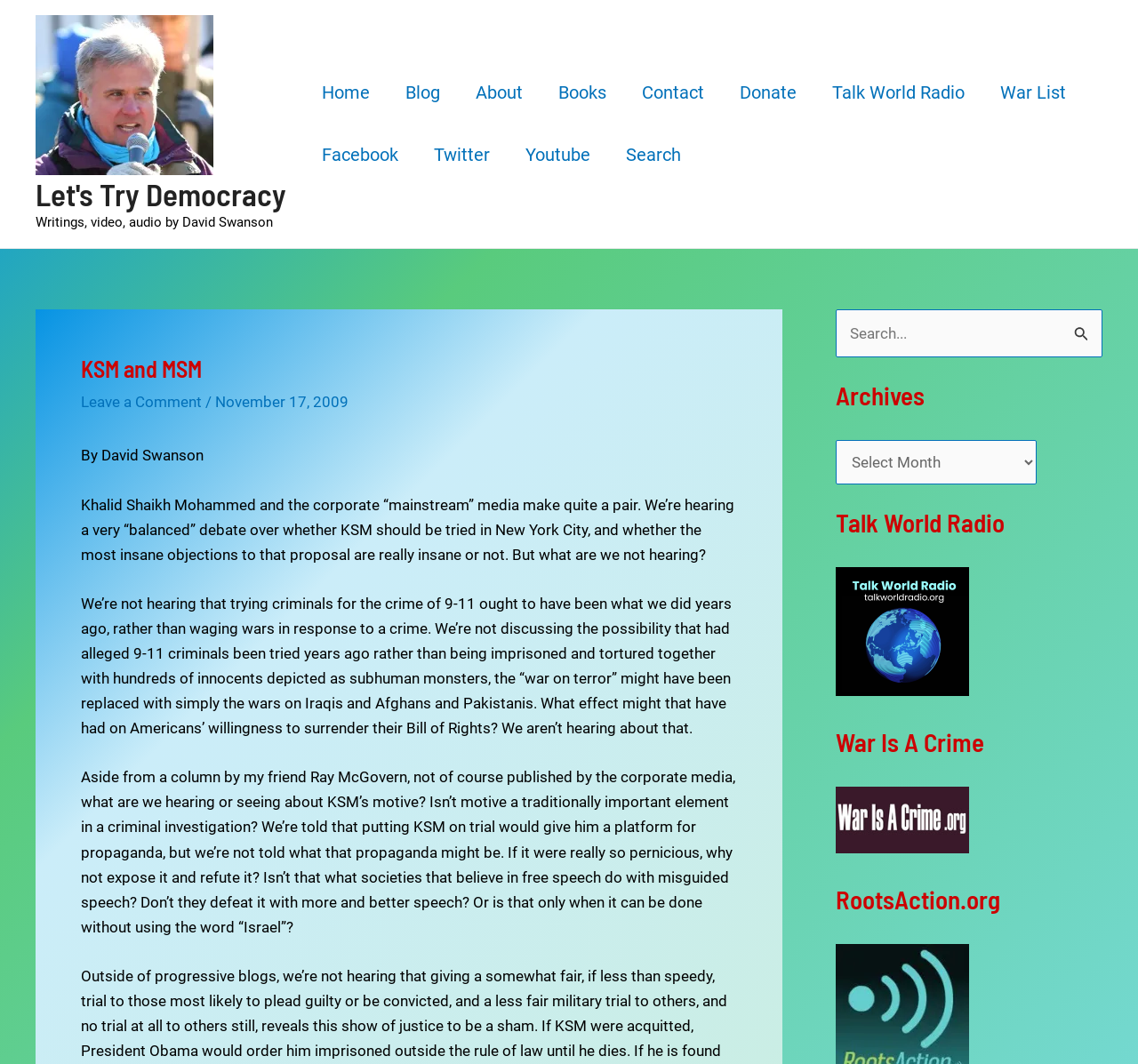What is the author of the article?
Using the information from the image, answer the question thoroughly.

The author of the article is mentioned in the static text element that says 'By David Swanson' below the heading 'KSM and MSM'.